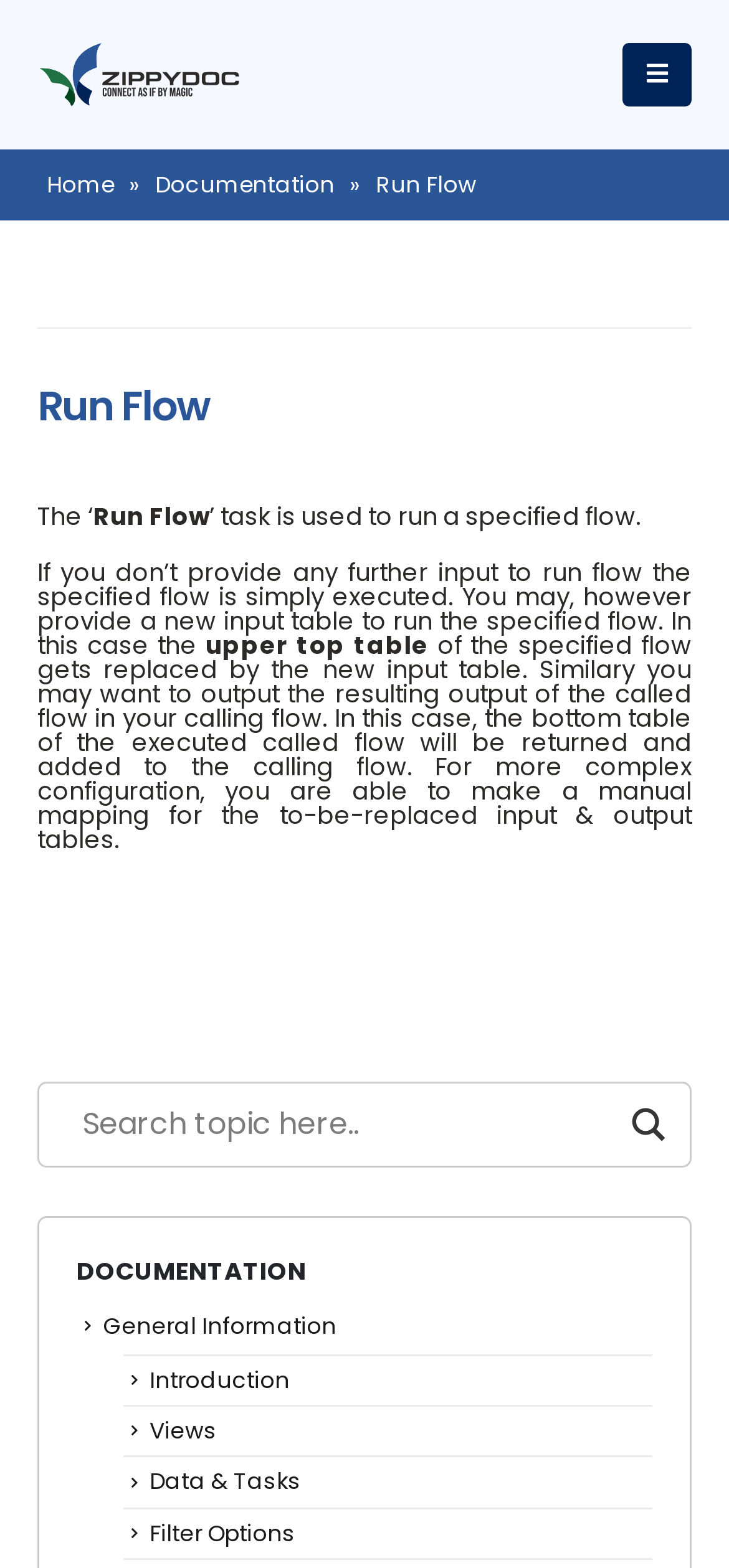Please answer the following query using a single word or phrase: 
What happens to the bottom table of the executed called flow?

It gets returned and added